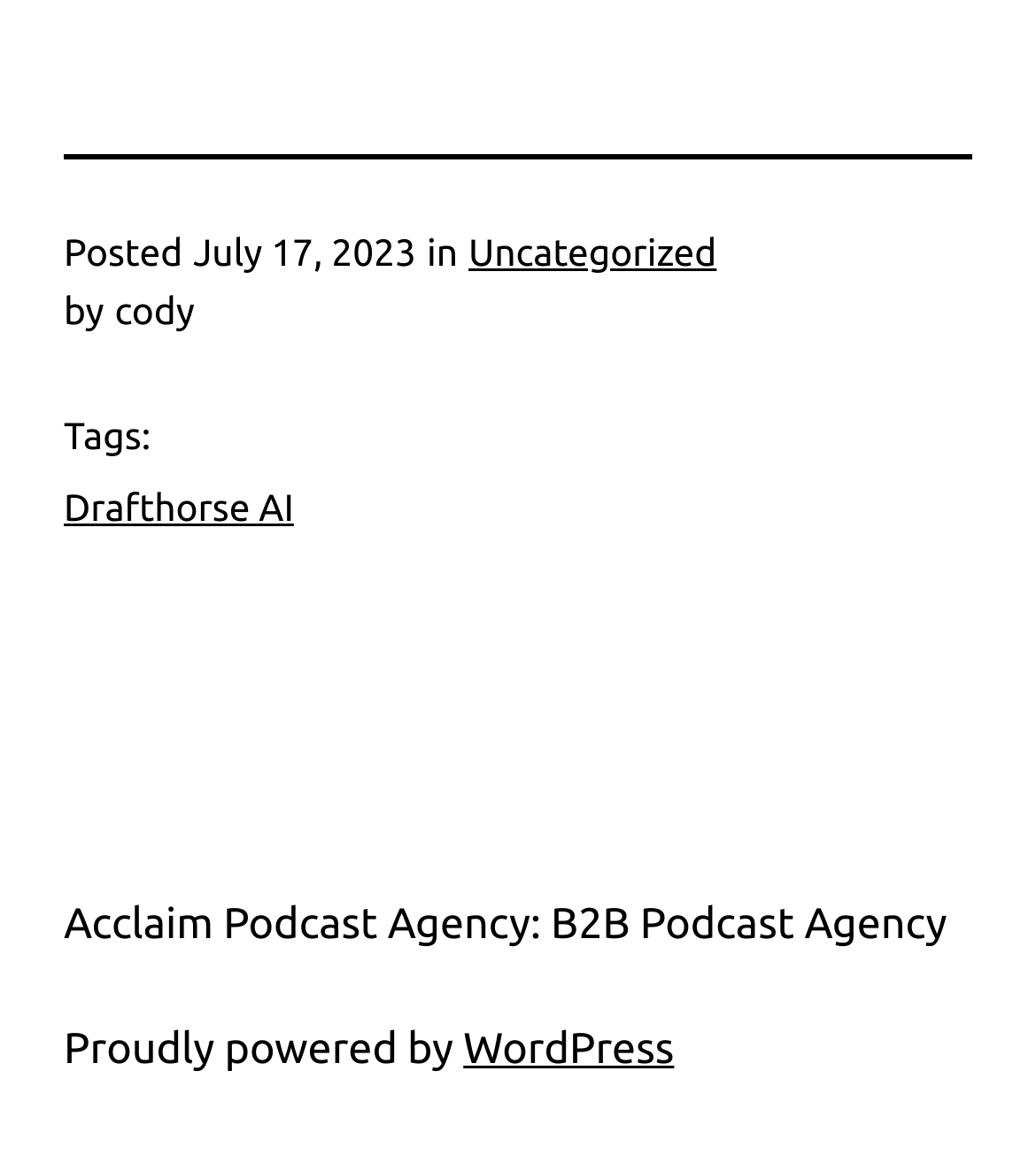Locate the bounding box coordinates of the UI element described by: "WordPress". The bounding box coordinates should consist of four float numbers between 0 and 1, i.e., [left, top, right, bottom].

[0.447, 0.882, 0.651, 0.923]